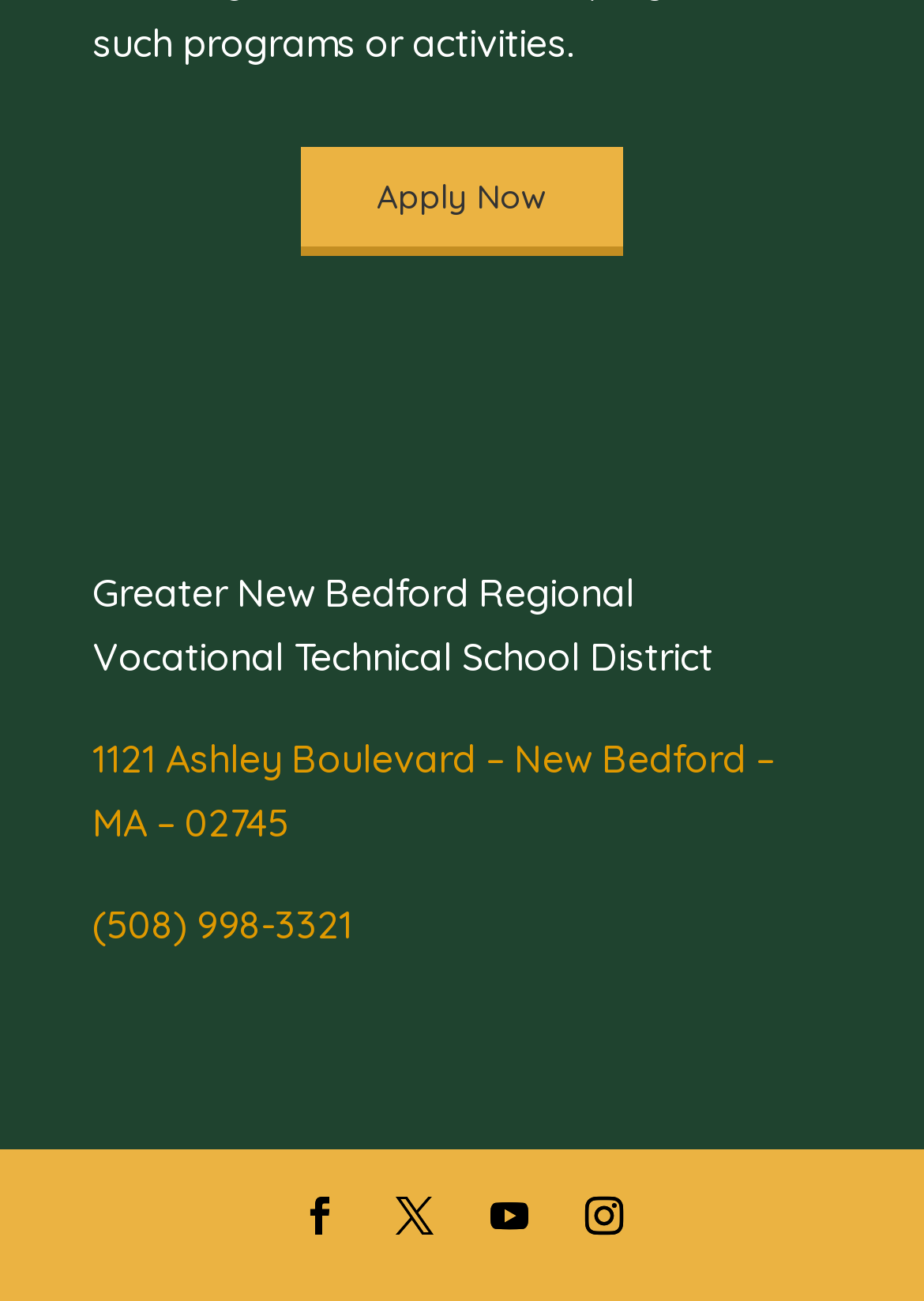Can you give a comprehensive explanation to the question given the content of the image?
What is the address of the school?

I found the address of the school by looking at the link element that contains the address information, which is '1121 Ashley Boulevard – New Bedford – MA – 02745'.